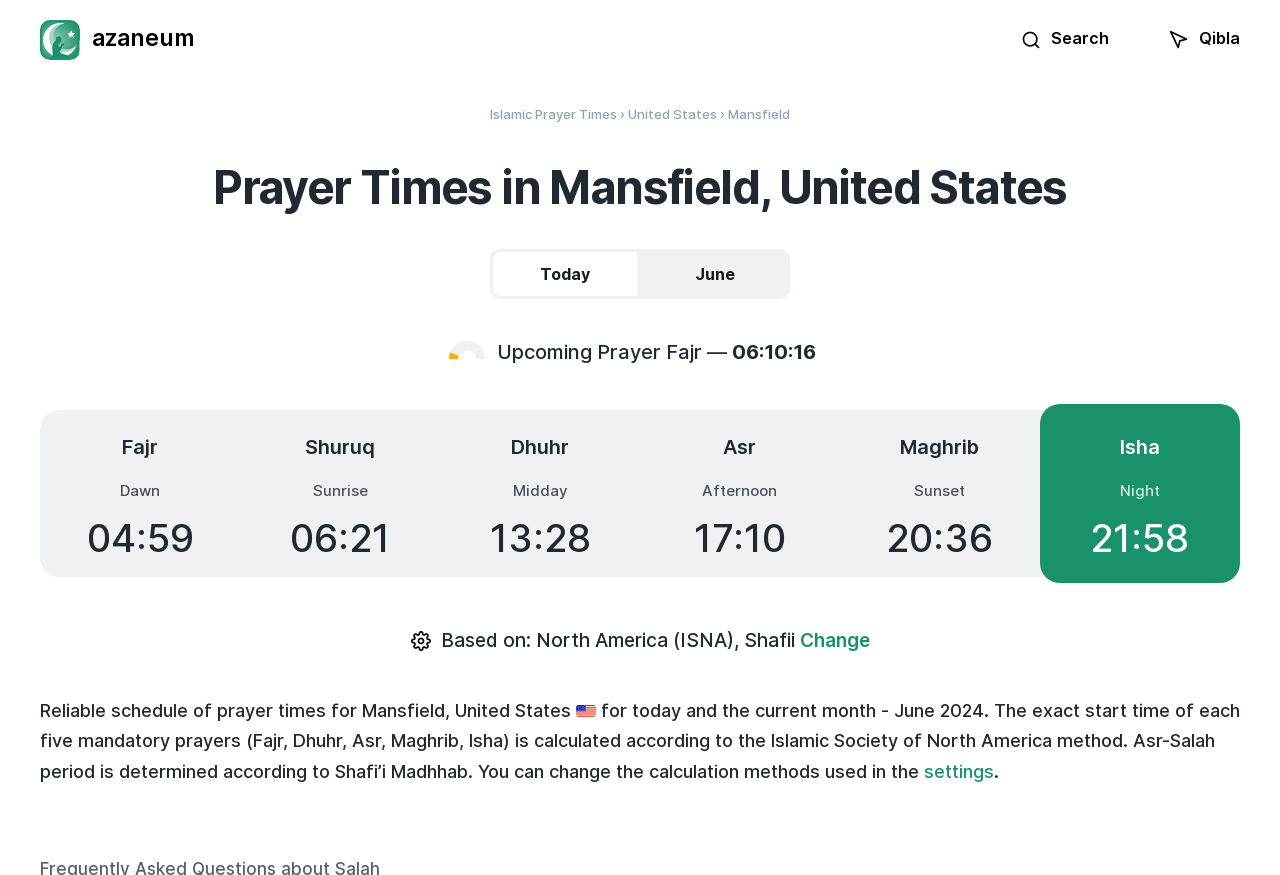Based on the element description United States, identify the bounding box of the UI element in the given webpage screenshot. The coordinates should be in the format (top-left x, top-left y, bottom-right x, bottom-right y) and must be between 0 and 1.

[0.491, 0.121, 0.56, 0.139]